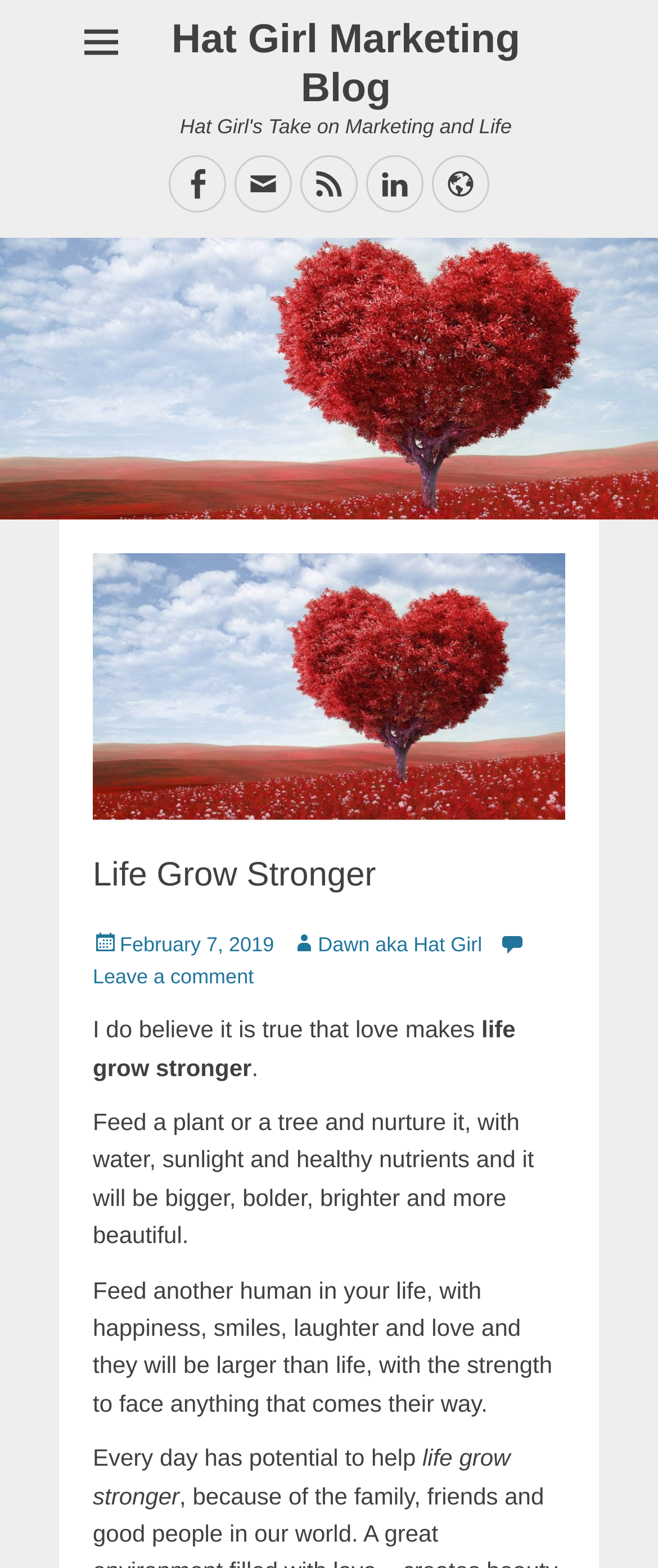Give a detailed overview of the webpage's appearance and contents.

The webpage is a blog post titled "Hat Girl's Take on Marketing and Life" from the "Hat Girl Marketing Blog". At the top, there is a small icon and the blog title "Hat Girl Marketing Blog" in a heading. Below the title, there is a subtitle "Hat Girl's Take on Marketing and Life". 

On the top-right side, there are five social media links, including Facebook, Email, Feed, LinkedIn, and Website. 

Below the social media links, there is a large section that takes up most of the page. This section has a header "Life Grow Stronger" and a posted date "February 7, 2019". The author of the post is "Dawn aka Hat Girl". There is also a "Leave a comment" link.

The main content of the blog post is a series of paragraphs that discuss how love and nurturing can make life grow stronger, using the analogy of feeding a plant or a tree. The text is divided into several sections, with the phrase "life grow stronger" appearing twice. The post concludes with the idea that every day has the potential to help life grow stronger.